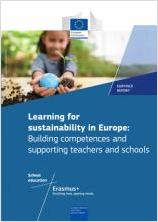Describe every important feature and element in the image comprehensively.

The image features a cover of a report titled "Learning for sustainability in Europe: Building competences and supporting teachers and schools." The report is part of a series supported by the Erasmus+ program, underlining its commitment to education and sustainability. The cover showcases a child holding a globe, symbolizing the connection between education and environmental awareness. This report aims to address how educators can develop sustainability competencies among students and better support teachers and schools in fostering these essential skills. The design incorporates the EU emblem, reflecting the report's official nature and alignment with European educational objectives.